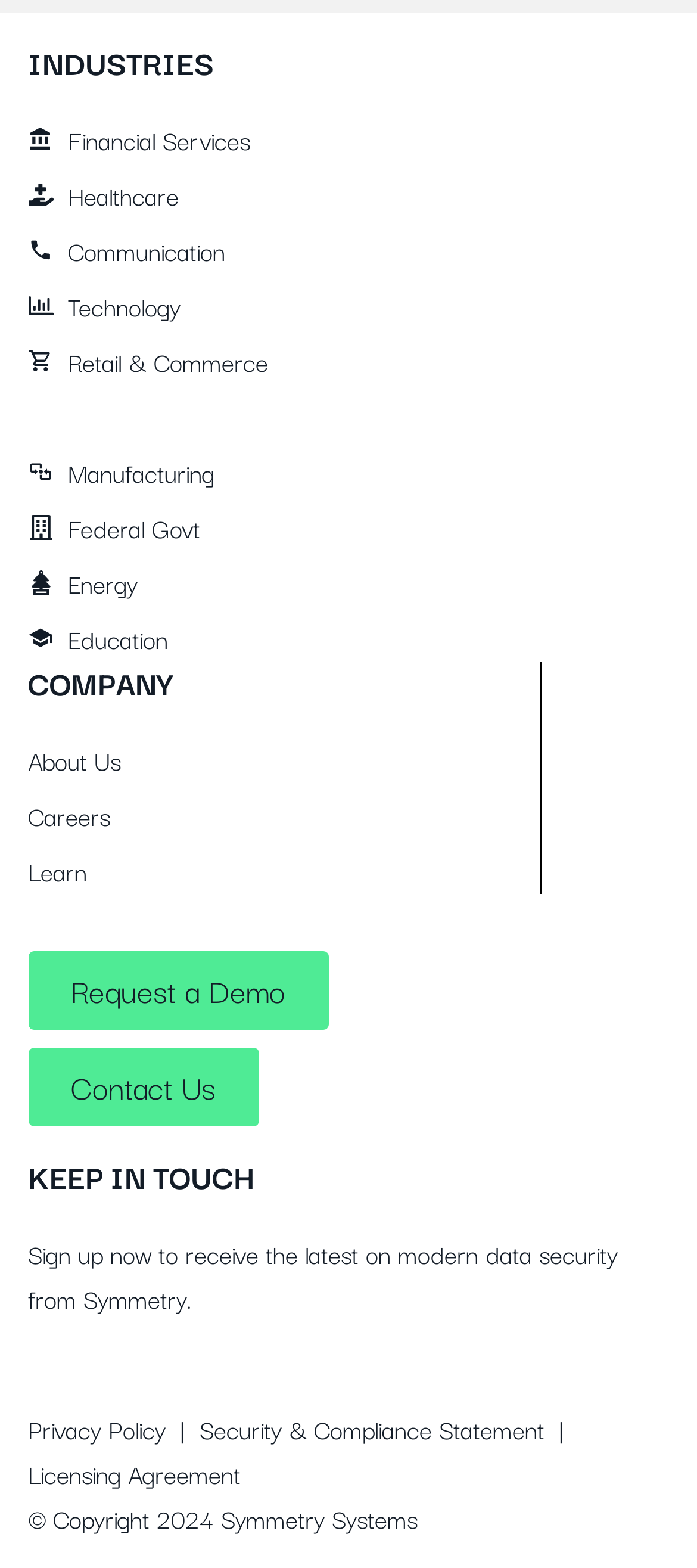Please provide a brief answer to the following inquiry using a single word or phrase:
What is the year of the copyright?

2024